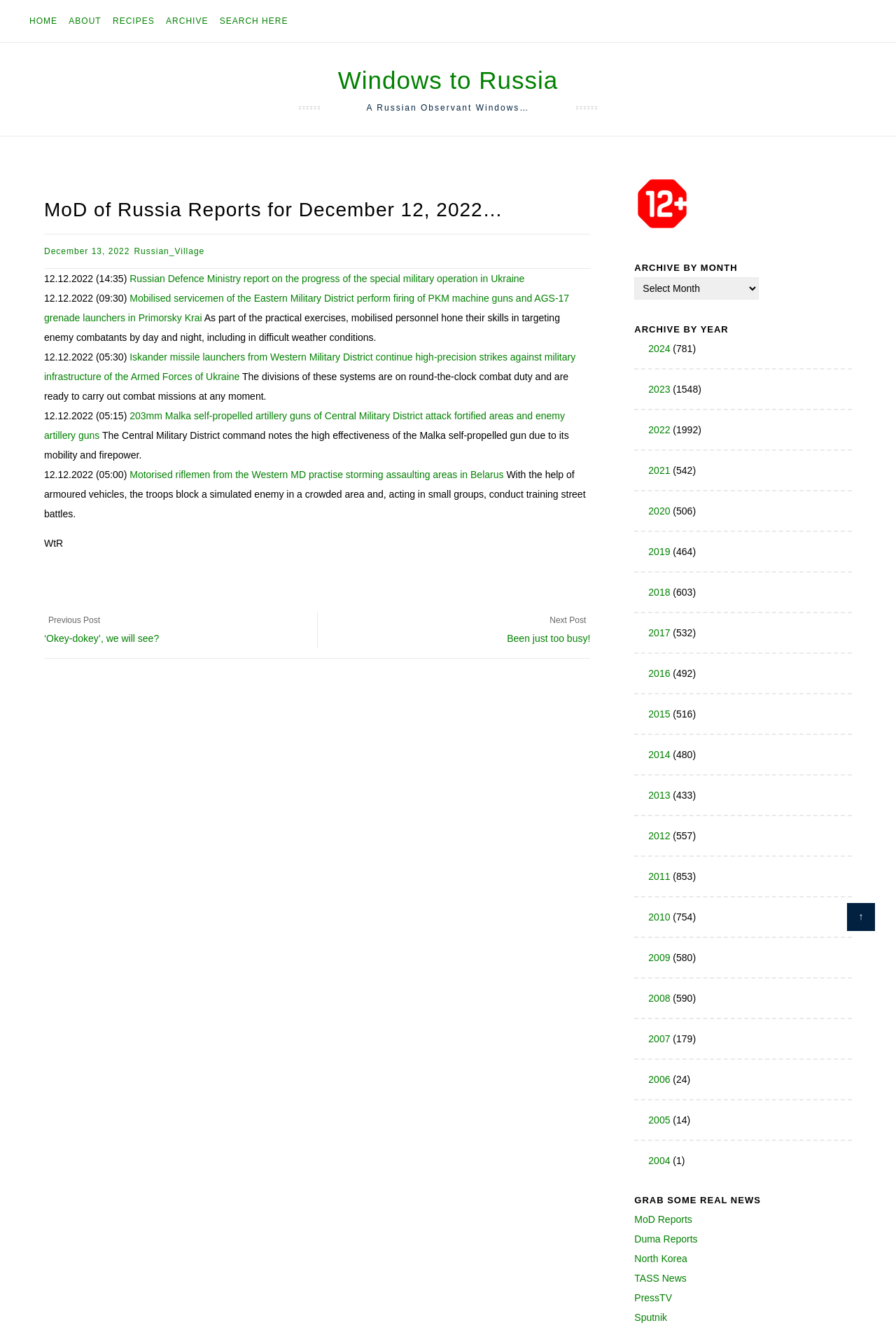What is the topic of the post with the link 'Russian Defence Ministry report on the progress of the special military operation in Ukraine'?
Identify the answer in the screenshot and reply with a single word or phrase.

Russian military operation in Ukraine